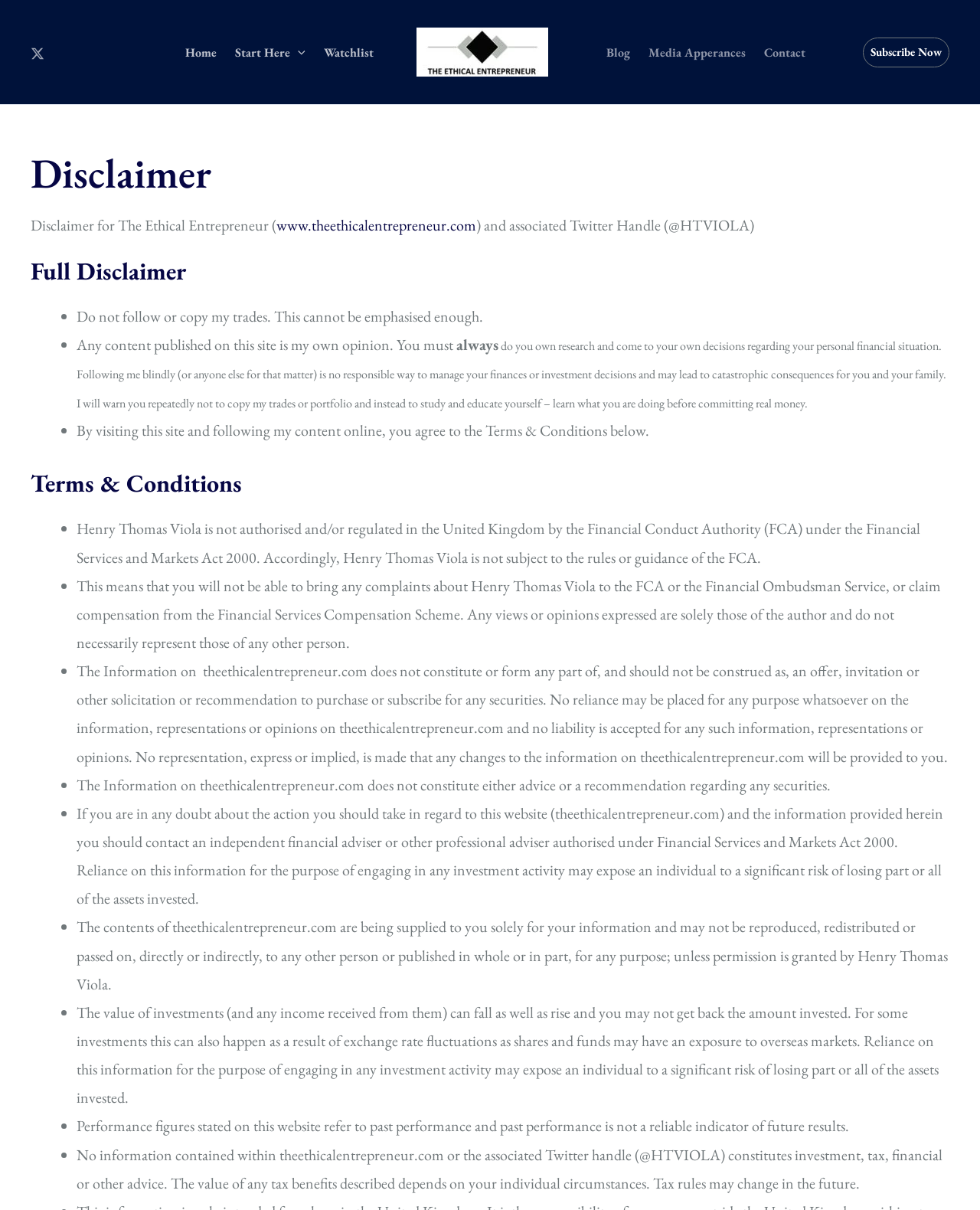Please determine the bounding box coordinates for the element that should be clicked to follow these instructions: "Click the 'Home' link".

[0.18, 0.032, 0.231, 0.055]